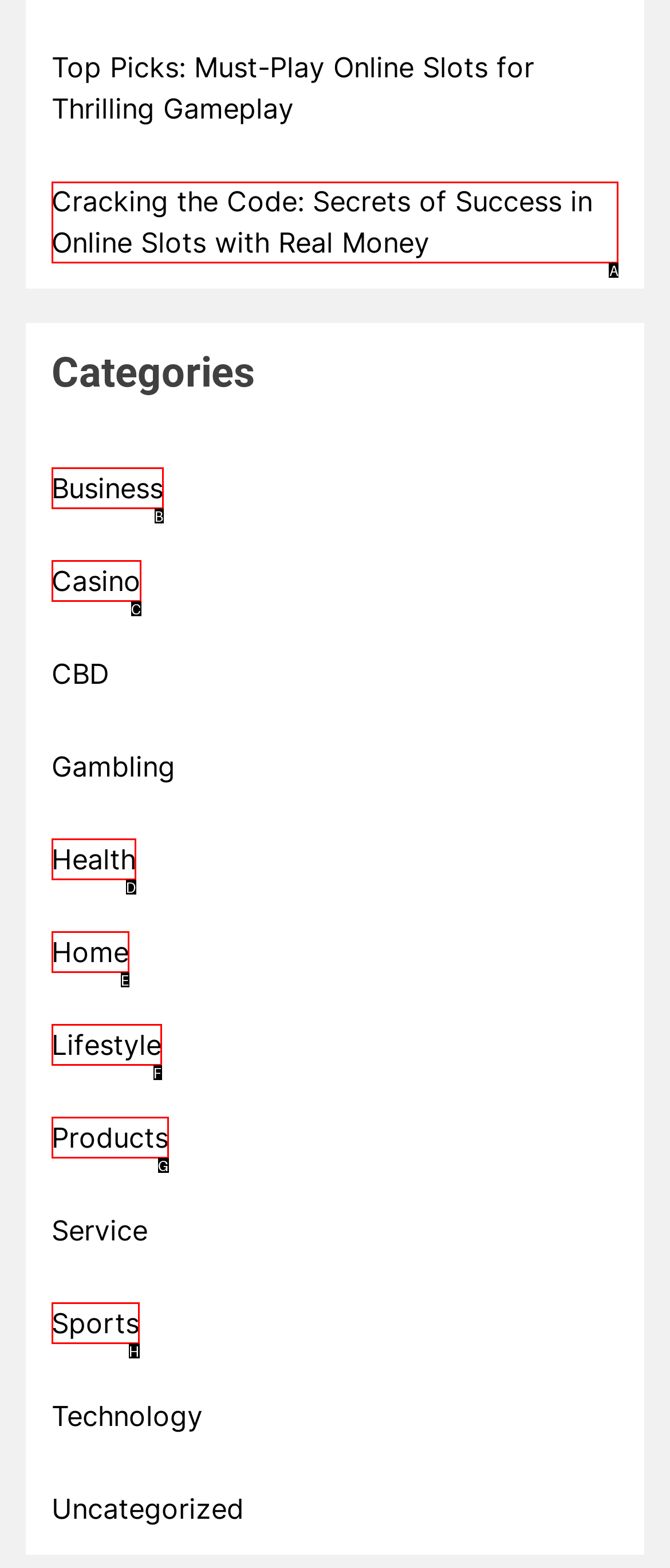Identify the correct HTML element to click for the task: show page source. Provide the letter of your choice.

None